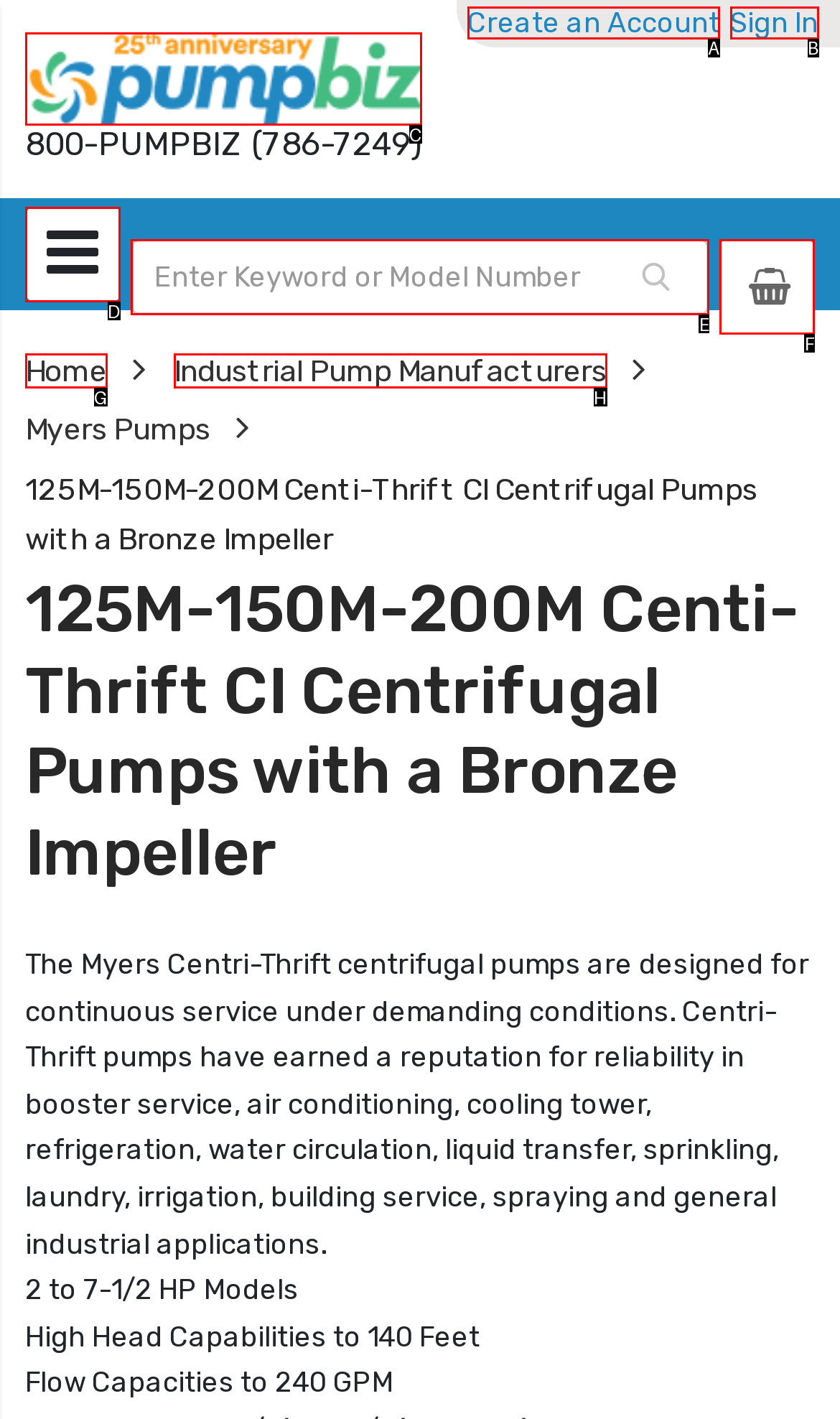Determine the option that best fits the description: Industrial Pump Manufacturers
Reply with the letter of the correct option directly.

H